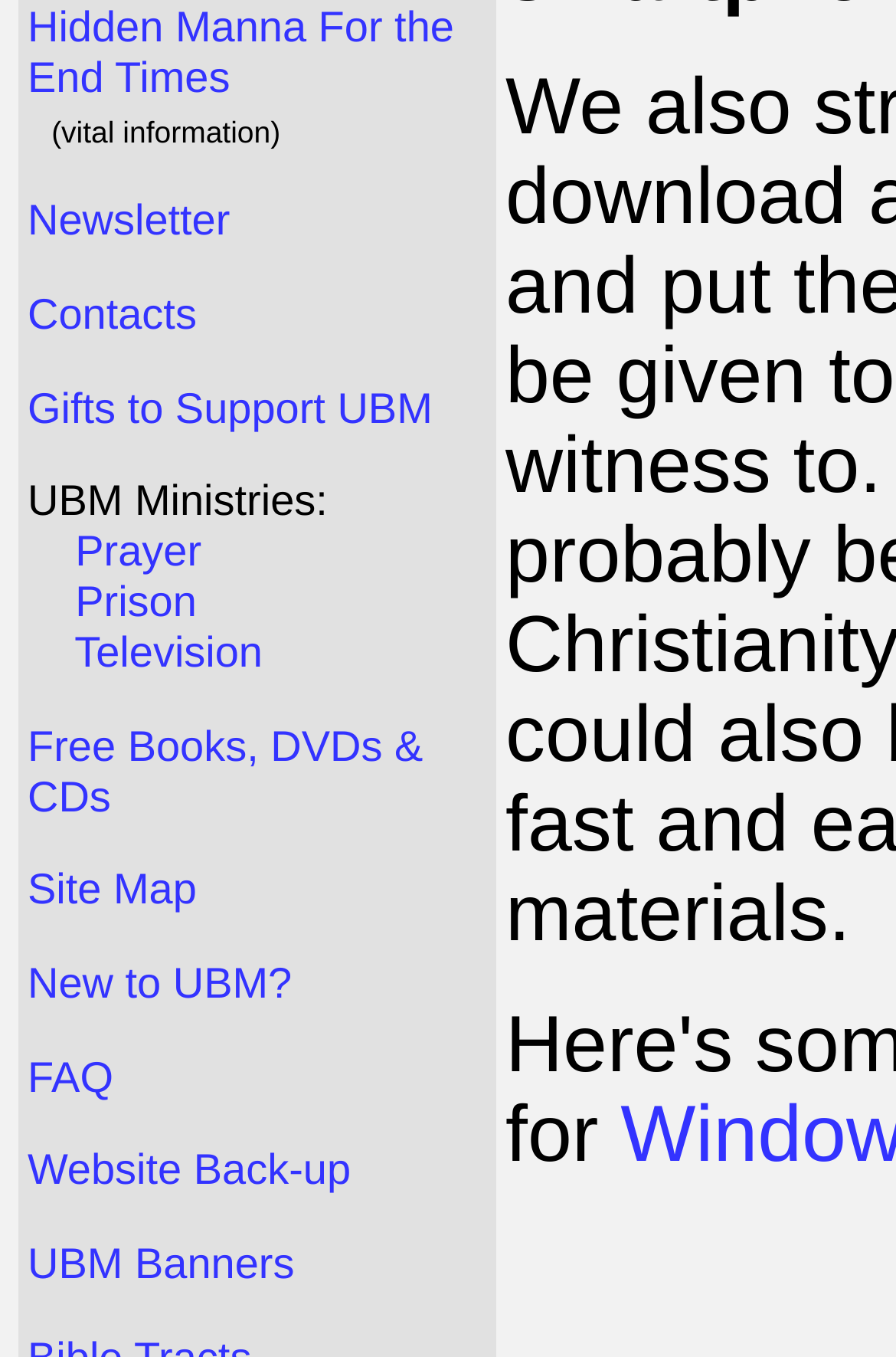Provide a one-word or one-phrase answer to the question:
How many StaticText elements are on the webpage?

4